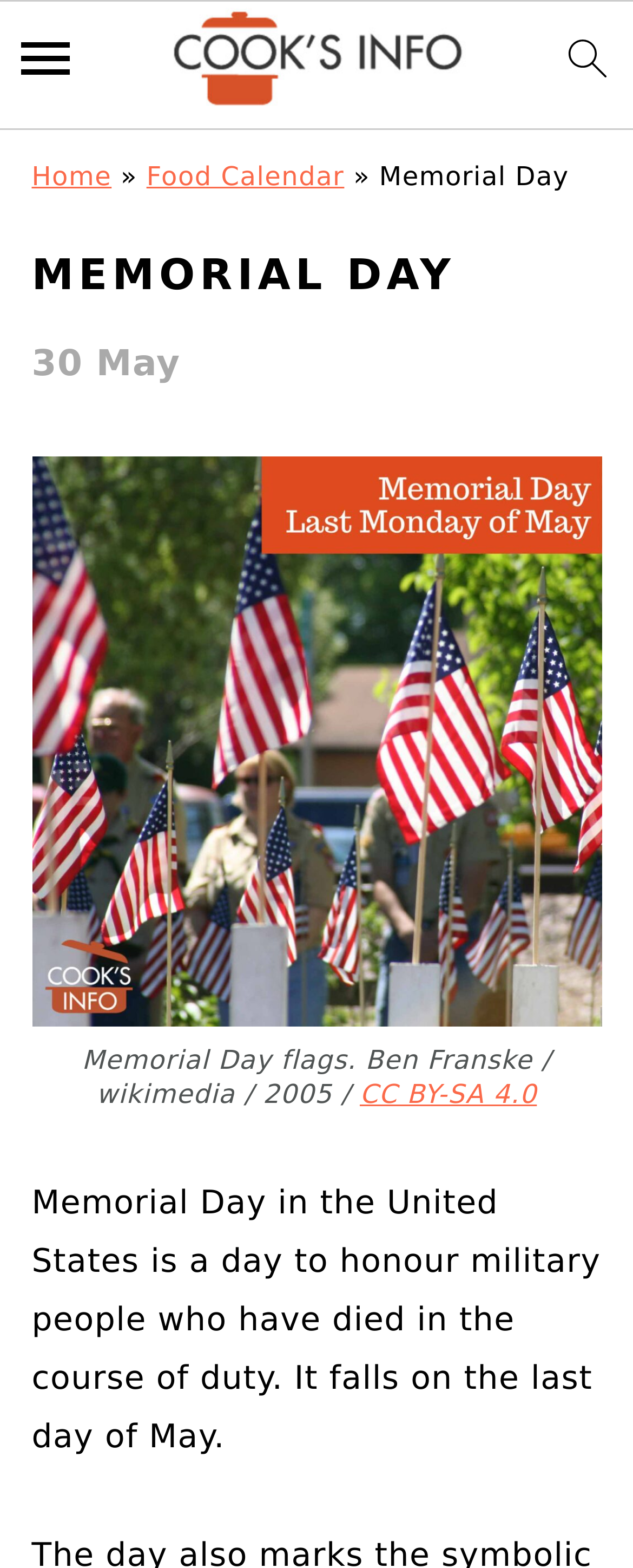What is the date of Memorial Day?
Refer to the image and give a detailed response to the question.

According to the webpage, Memorial Day falls on the last day of May, as mentioned in the text 'It falls on the last day of May.'